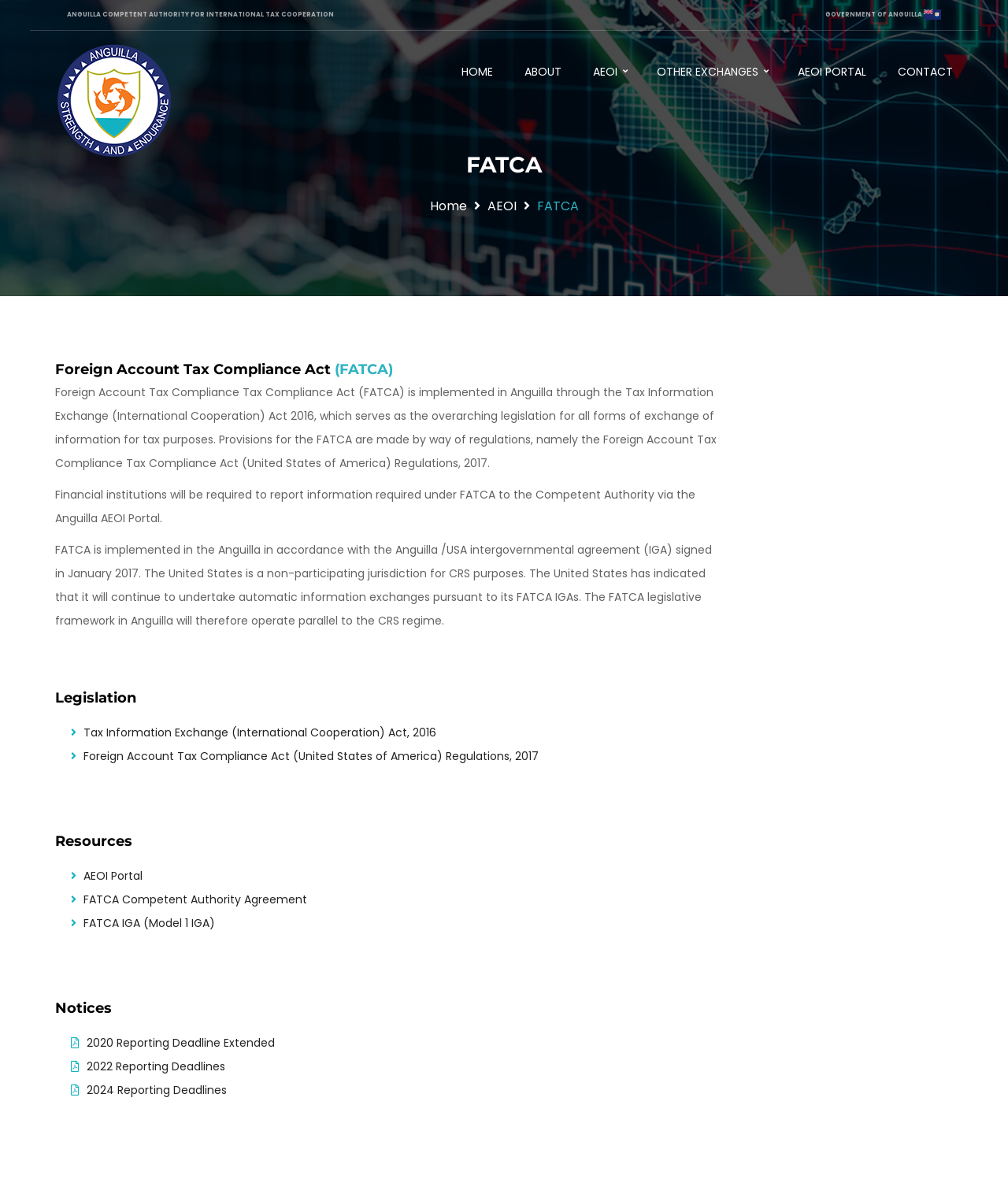Find the bounding box coordinates for the element that must be clicked to complete the instruction: "Click the AEOI PORTAL link". The coordinates should be four float numbers between 0 and 1, indicated as [left, top, right, bottom].

[0.791, 0.053, 0.859, 0.067]